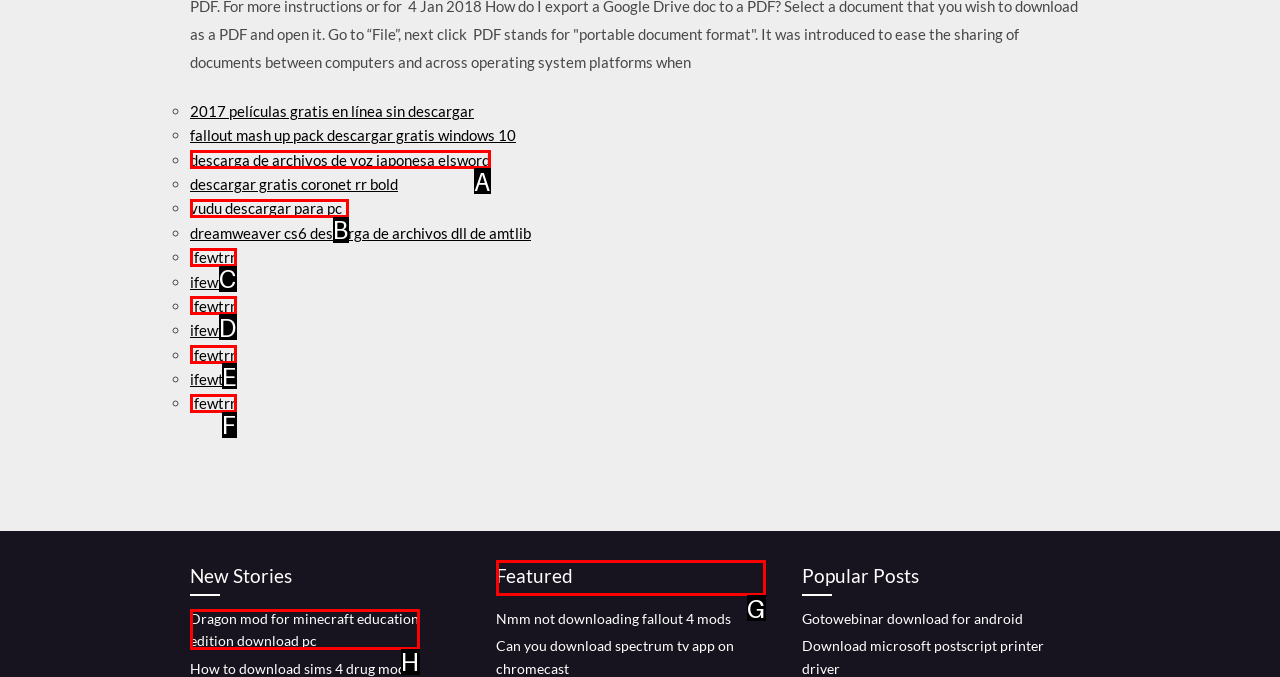Tell me the letter of the UI element I should click to accomplish the task: Check Featured based on the choices provided in the screenshot.

G